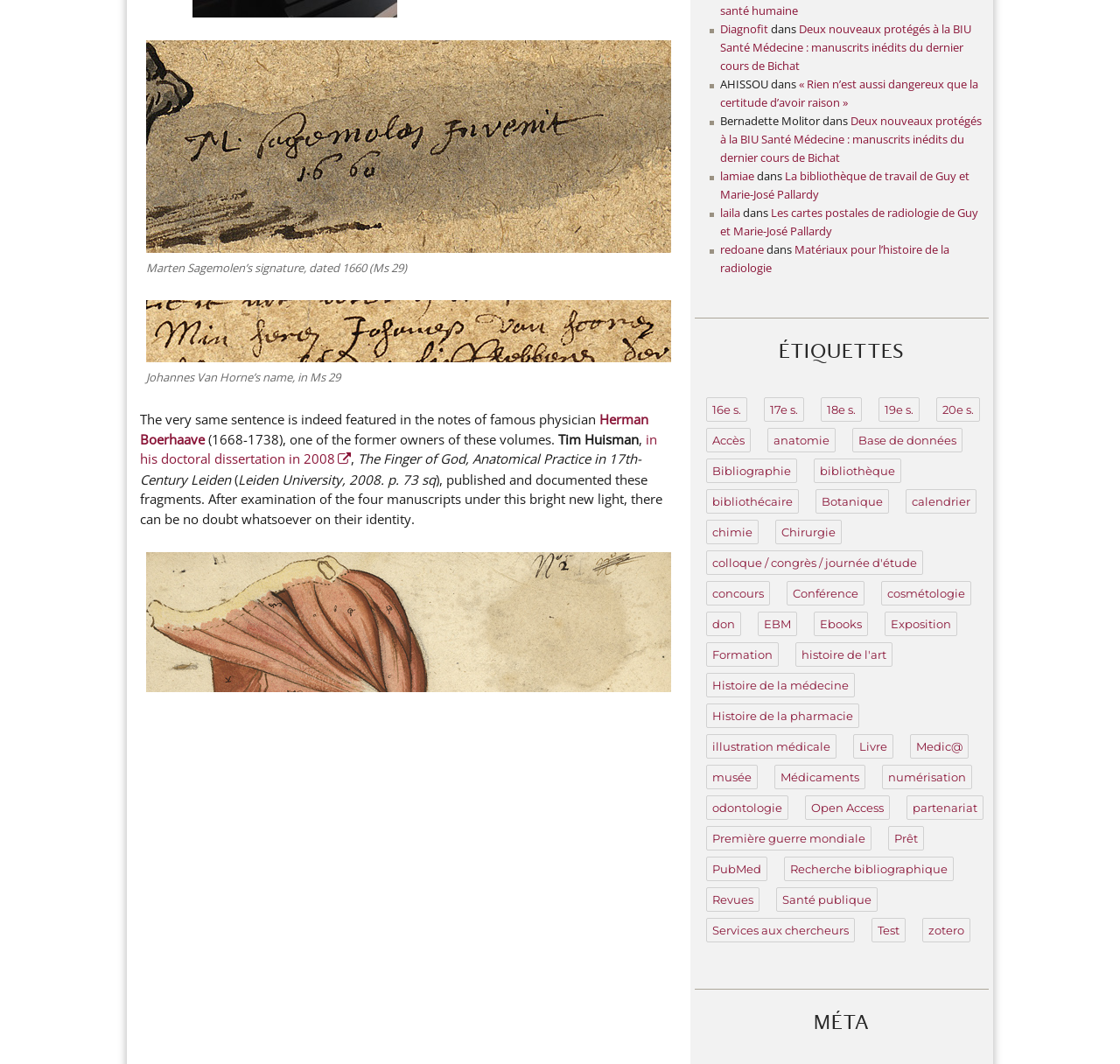Please identify the bounding box coordinates of the clickable element to fulfill the following instruction: "Follow the link 'Diagnofit'". The coordinates should be four float numbers between 0 and 1, i.e., [left, top, right, bottom].

[0.643, 0.02, 0.686, 0.035]